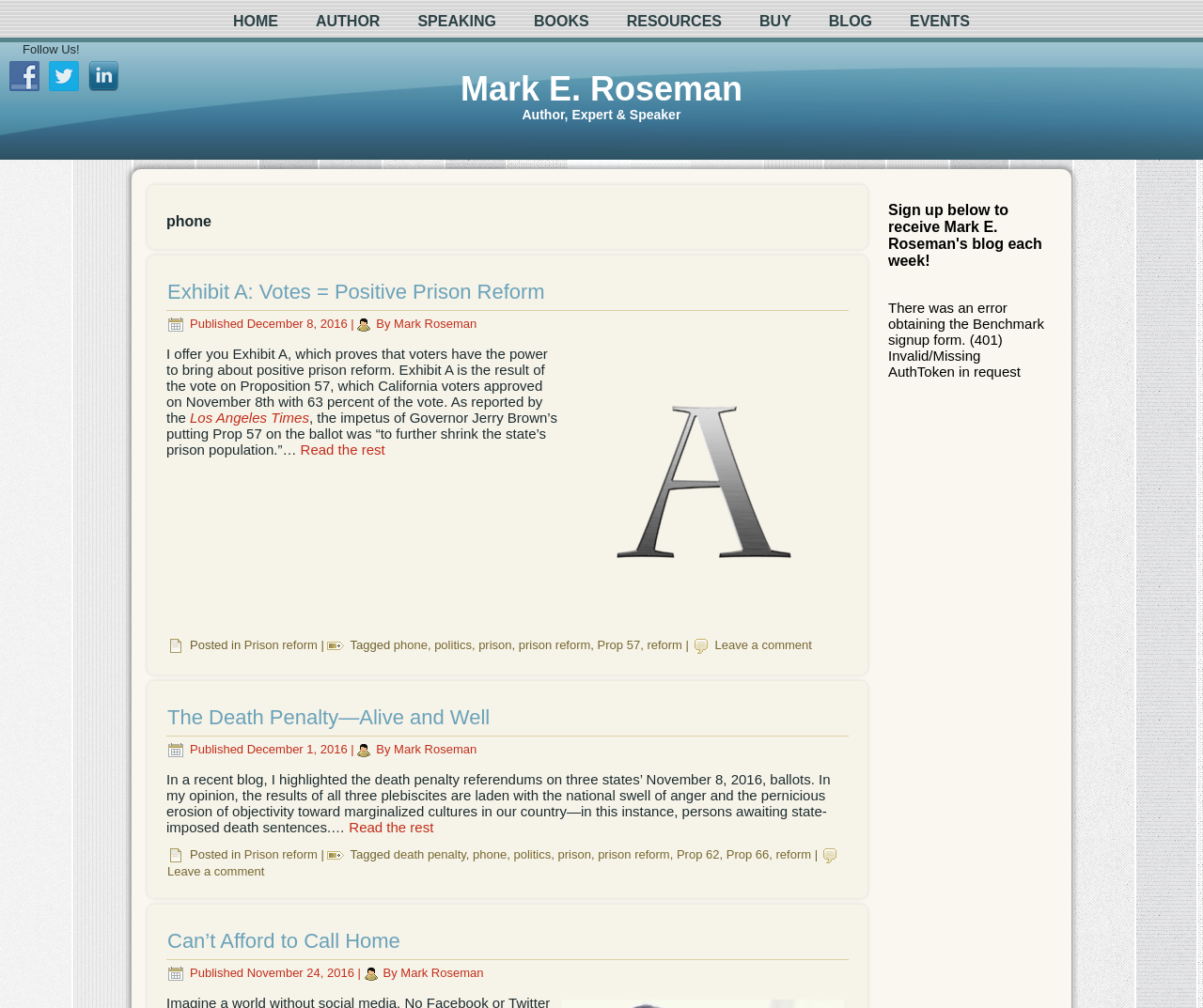Determine the bounding box coordinates of the section I need to click to execute the following instruction: "Follow Us on Facebook". Provide the coordinates as four float numbers between 0 and 1, i.e., [left, top, right, bottom].

[0.0, 0.069, 0.033, 0.083]